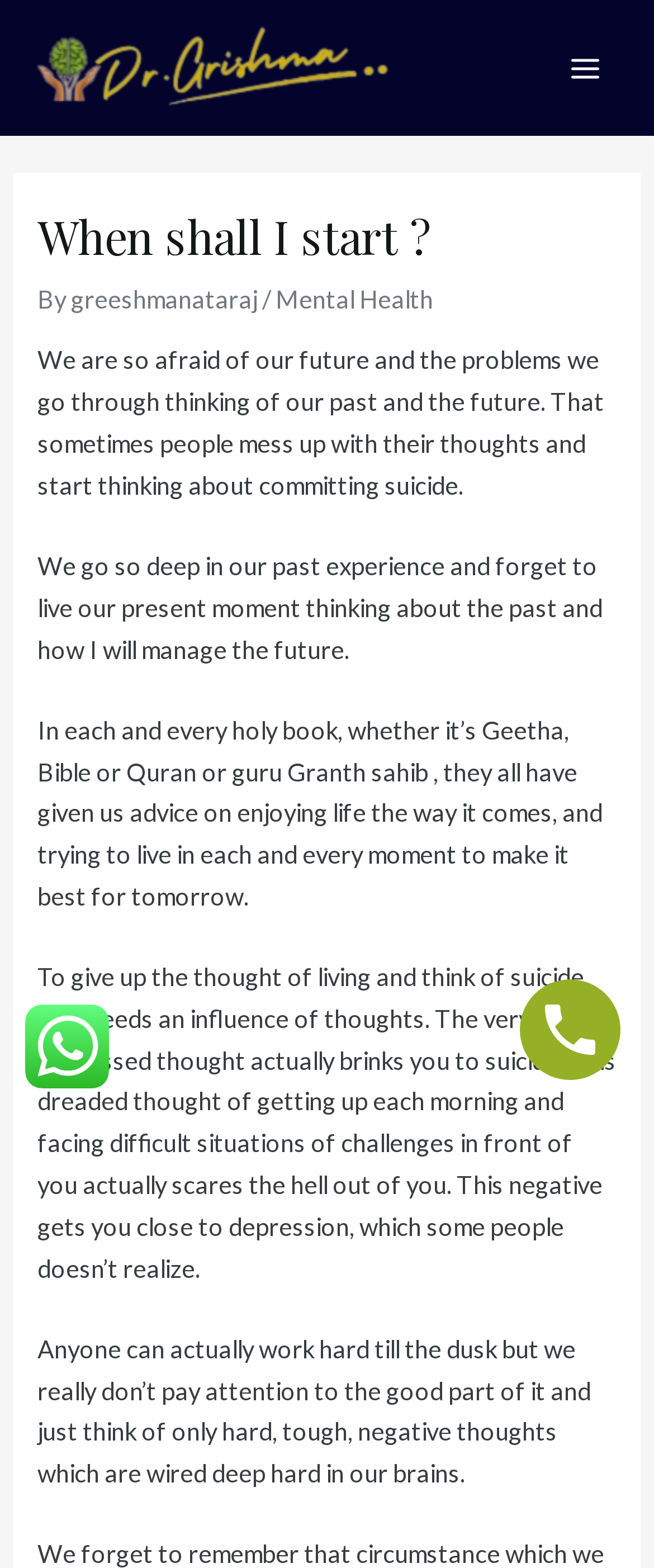What is the image above the header?
Look at the image and construct a detailed response to the question.

The image above the header can be determined by looking at the image element [276] with the description 'Dr Greeshma Nataraj', which is located above the header section.